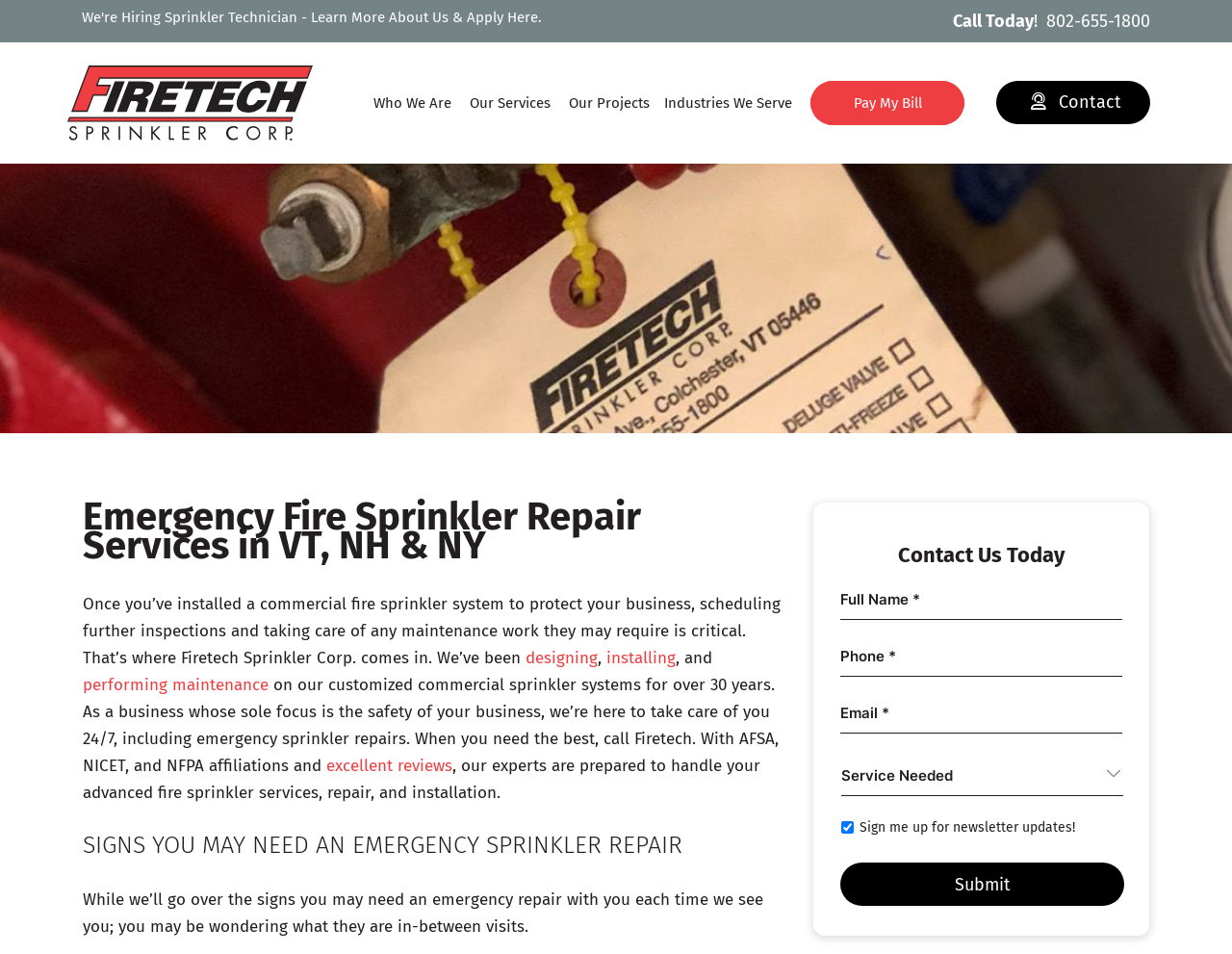Identify the main title of the webpage and generate its text content.

Emergency Fire Sprinkler Repair Services in VT, NH & NY